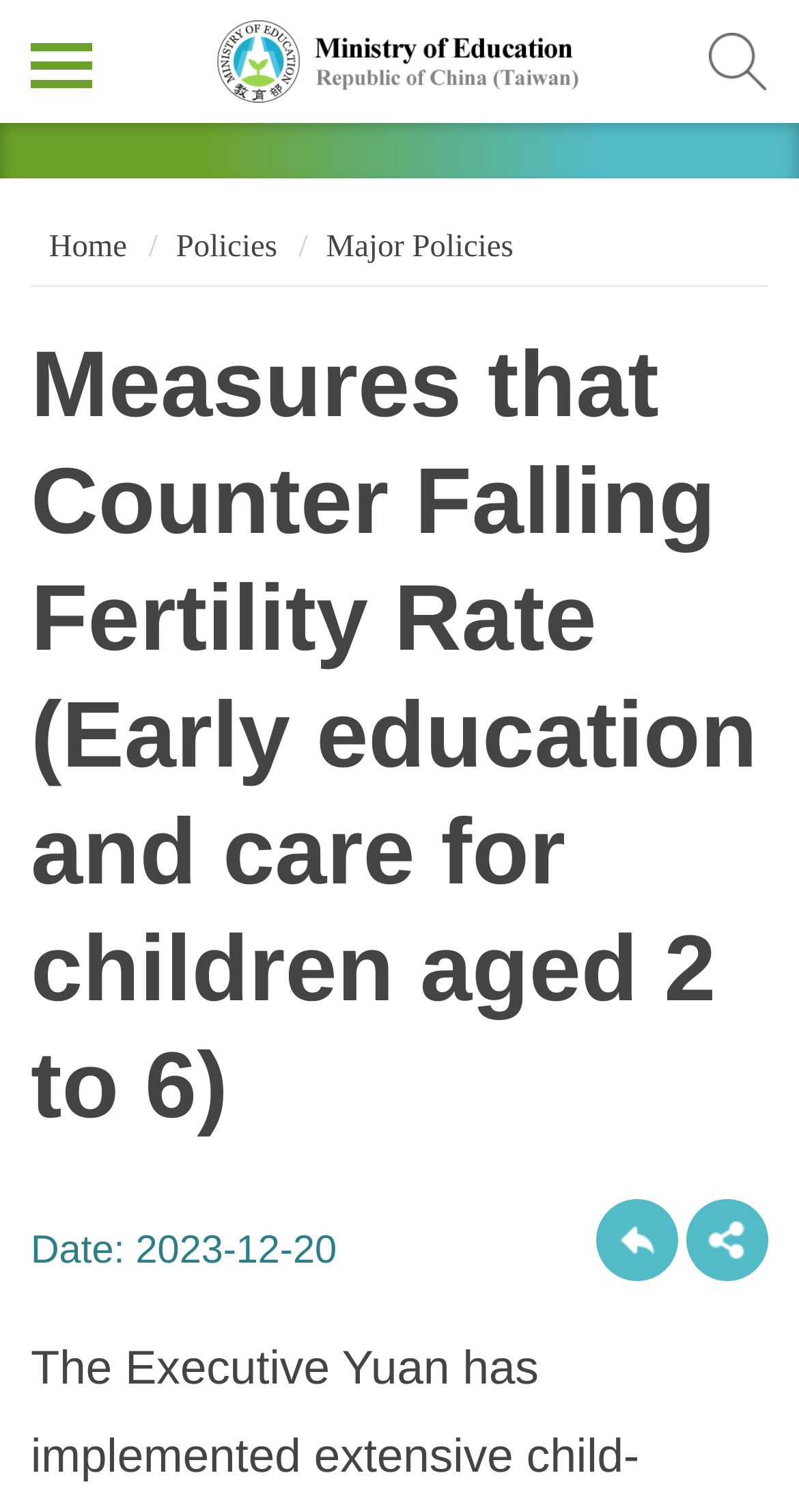What is the date mentioned on the webpage?
Using the information from the image, provide a comprehensive answer to the question.

I found the date by looking at the StaticText element 'Date:' and its corresponding time element which contains the date '2023-12-20'.